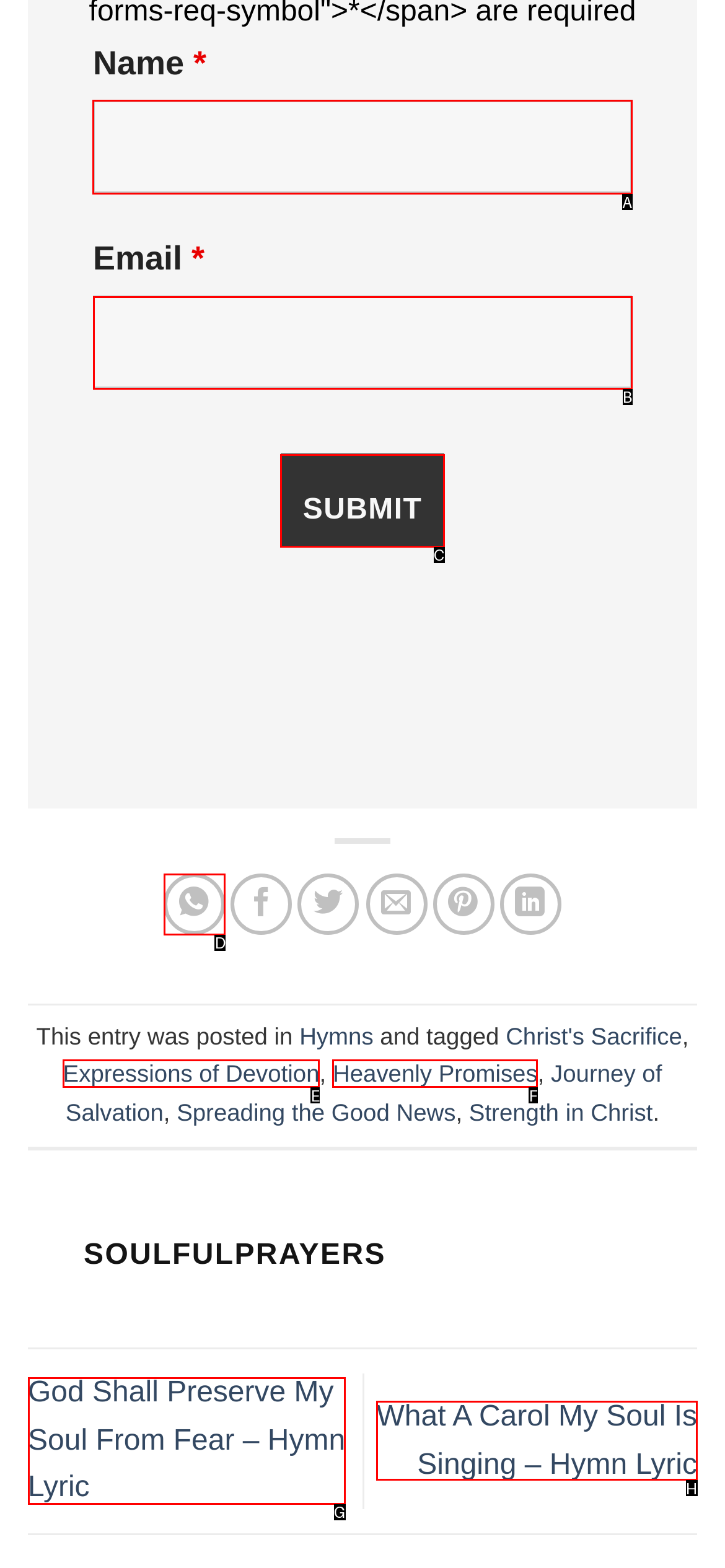Identify the correct lettered option to click in order to perform this task: Enter your name. Respond with the letter.

A